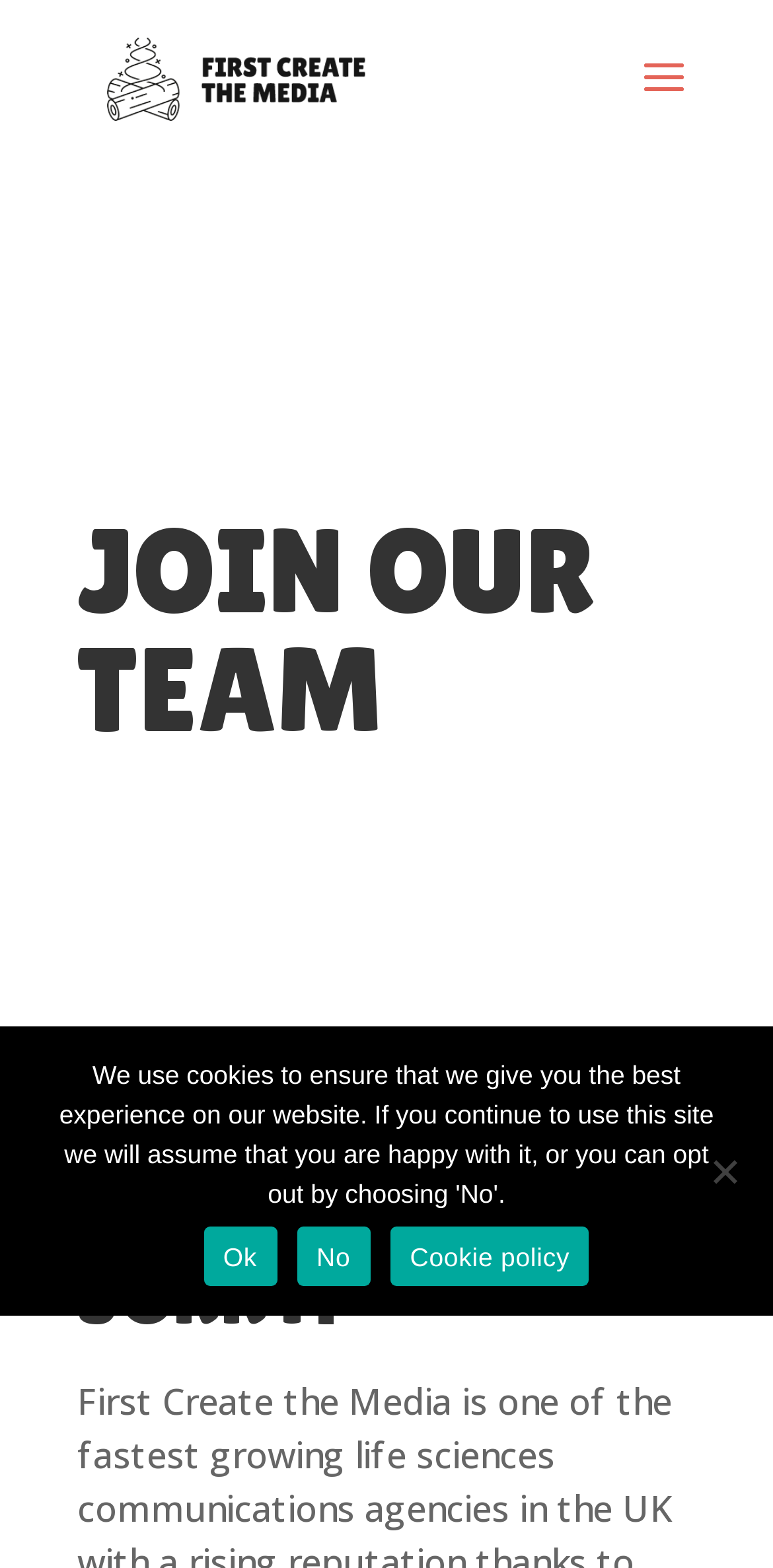Can you give a comprehensive explanation to the question given the content of the image?
What is the current status of job openings?

The heading element with the text 'WE DON’T CURRENTLY HAVE ANY ROLES OPEN, SORRY.' indicates that the company does not have any job openings at the moment.